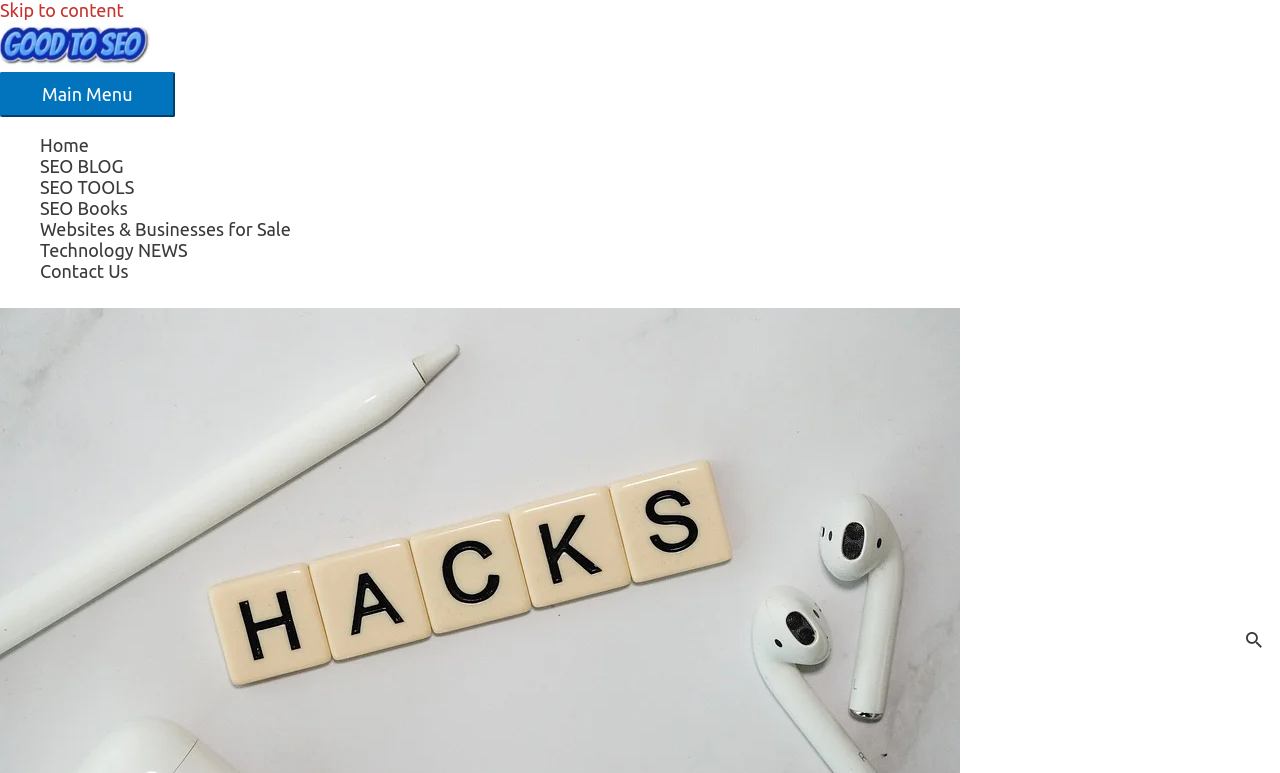Is the 'Contact Us' link at the top or bottom of the navigation?
Using the picture, provide a one-word or short phrase answer.

Bottom